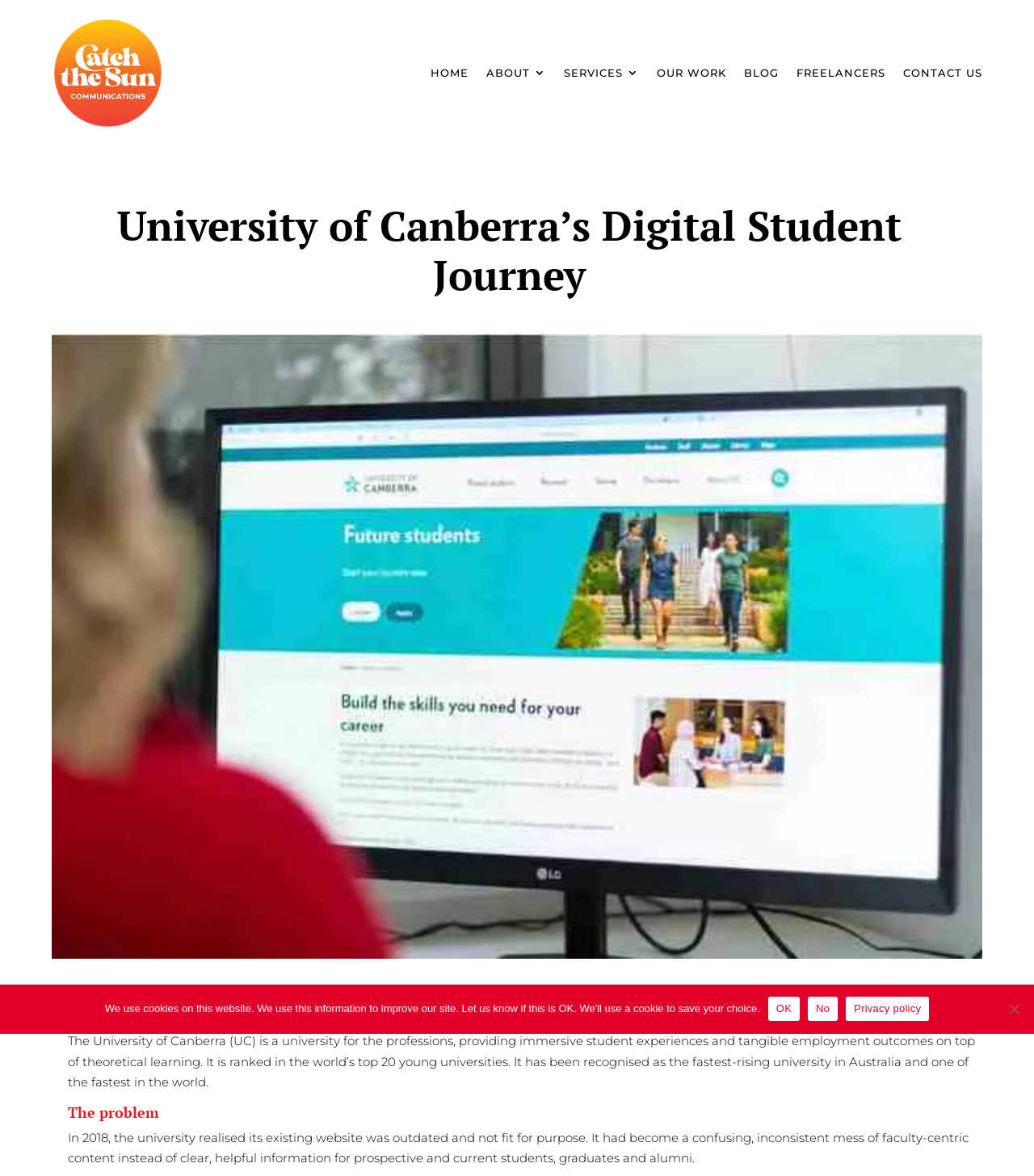Locate the bounding box coordinates of the element you need to click to accomplish the task described by this instruction: "Go to the OUR WORK page".

[0.635, 0.014, 0.702, 0.11]